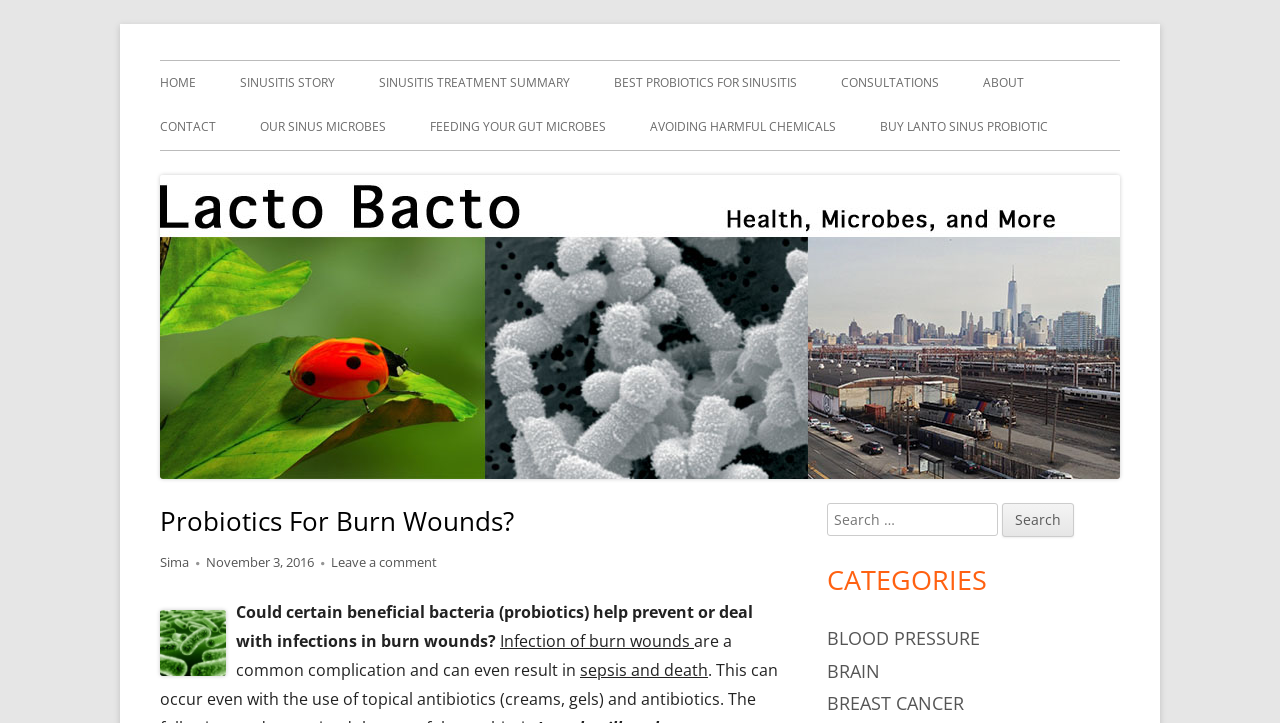What is the date of publication of the article?
Based on the image, provide your answer in one word or phrase.

November 3, 2016